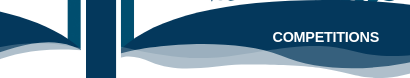What is the theme of the design elements?
Please provide a comprehensive answer to the question based on the webpage screenshot.

The design elements in the image have a dynamic and engaging theme, which is inferred from the description of the image. The caption mentions that the design elements suggest a dynamic and engaging theme, likely intended to draw attention to upcoming or featured fishing competitions.